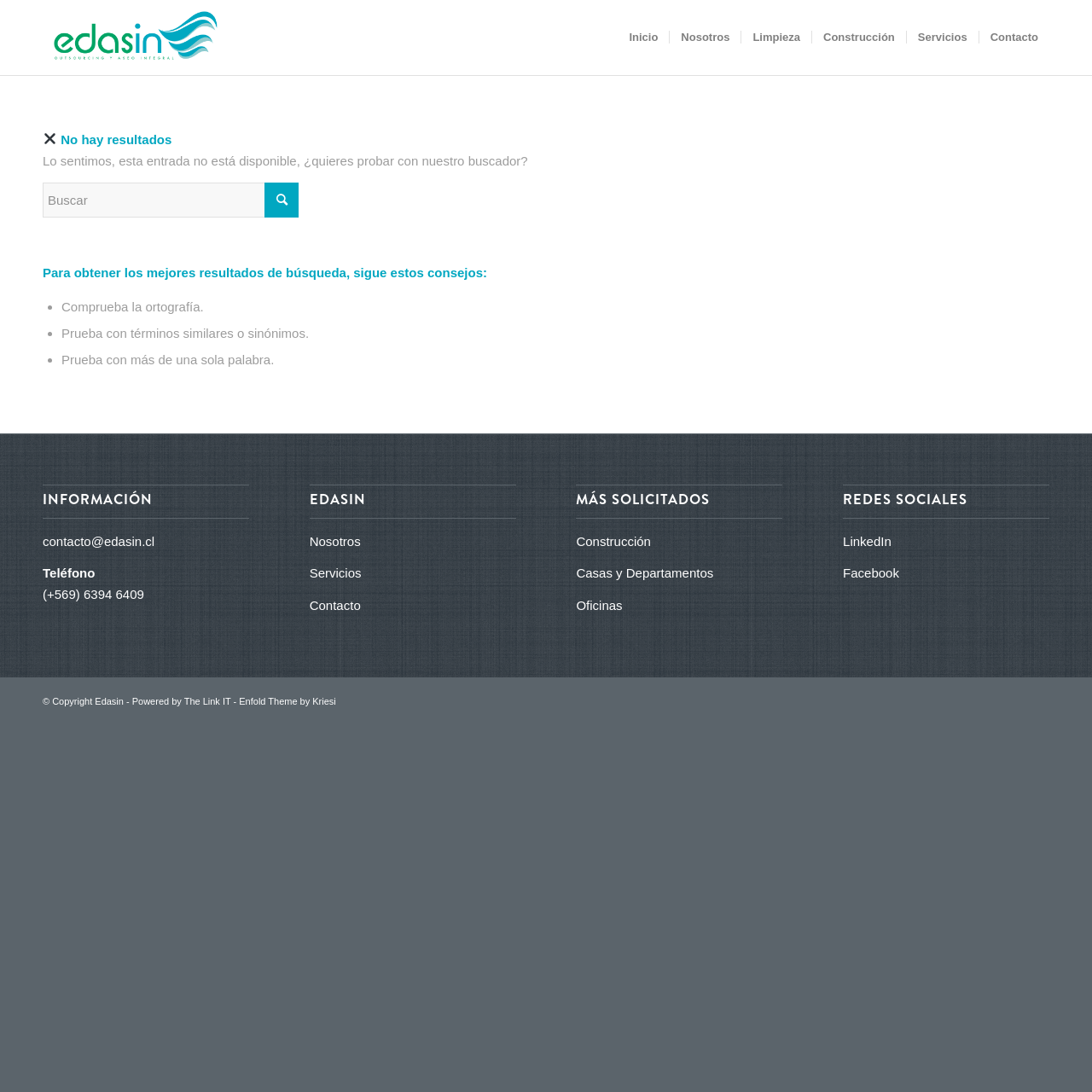With reference to the image, please provide a detailed answer to the following question: What are the three main categories?

The three main categories can be found in the headings of the webpage, which are 'INFORMACIÓN', 'EDASIN', and 'MÁS SOLICITADOS'. These categories seem to organize the content of the webpage into different sections.